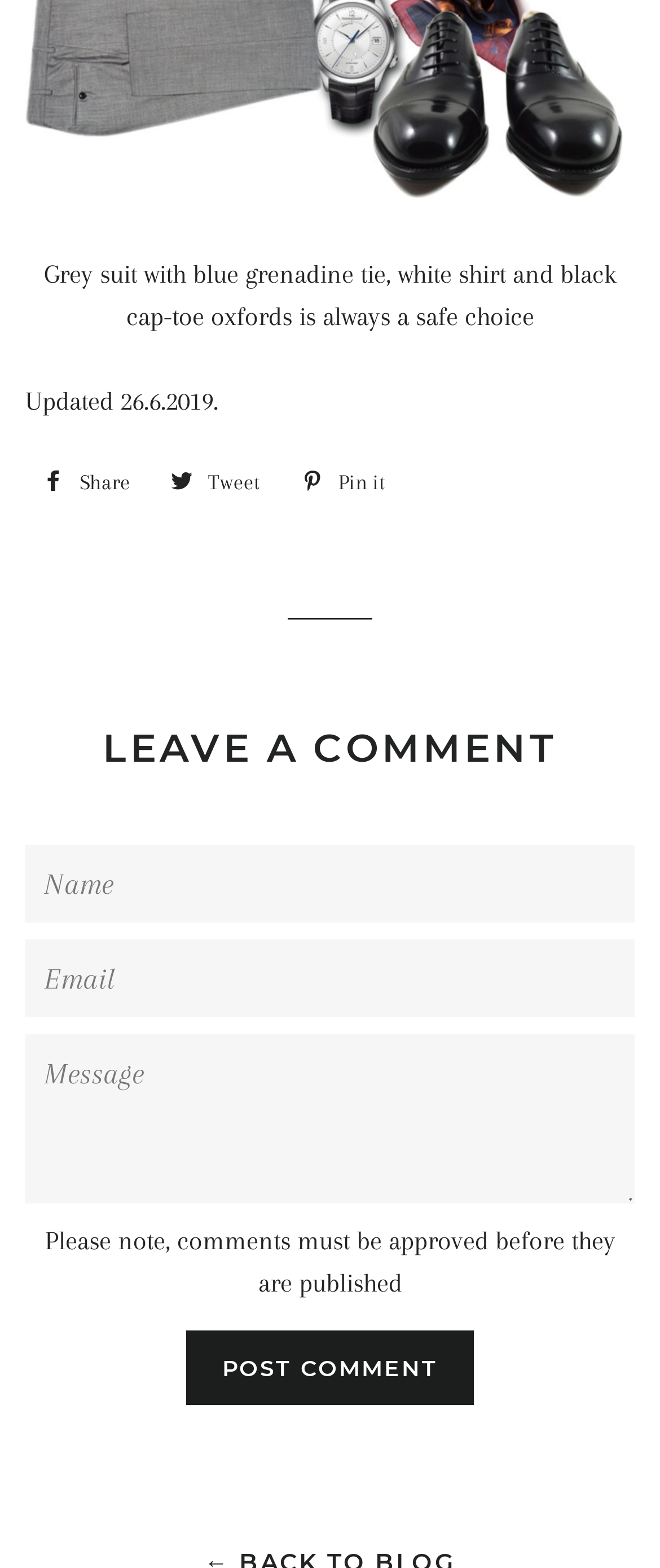Determine the bounding box coordinates for the region that must be clicked to execute the following instruction: "Enter your name".

[0.038, 0.538, 0.962, 0.588]